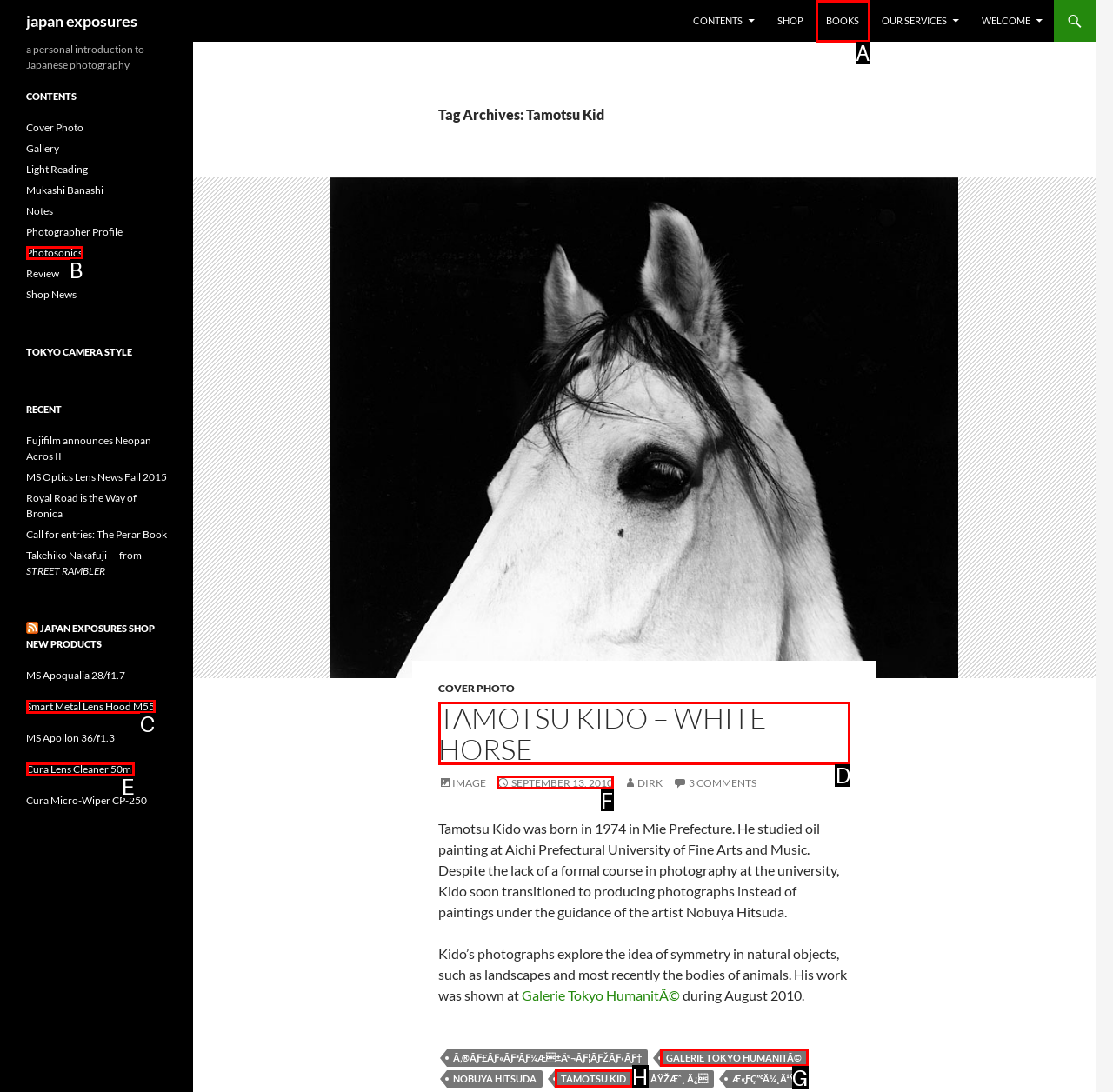Select the letter of the UI element you need to click to complete this task: View the 'TAMOTSU KIDO – WHITE HORSE' article.

D